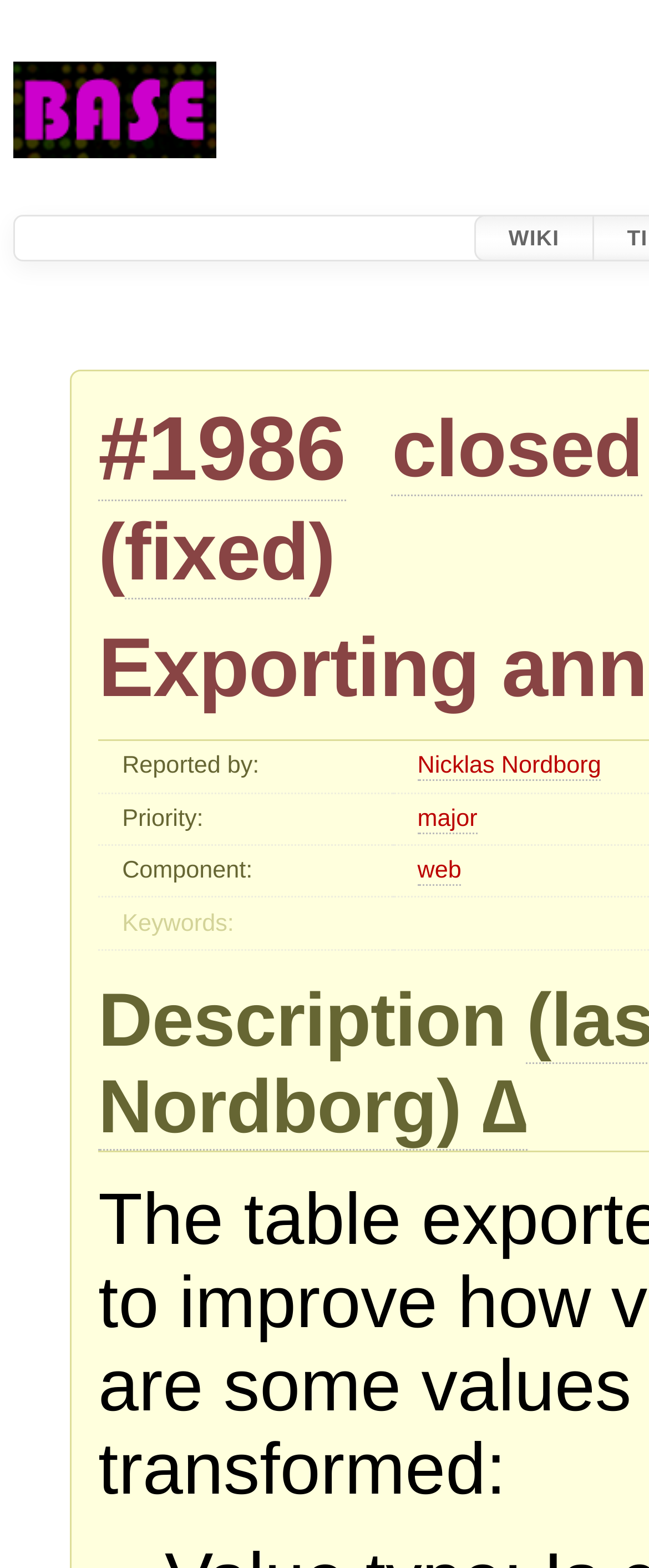Provide a one-word or short-phrase answer to the question:
Is the issue closed?

no